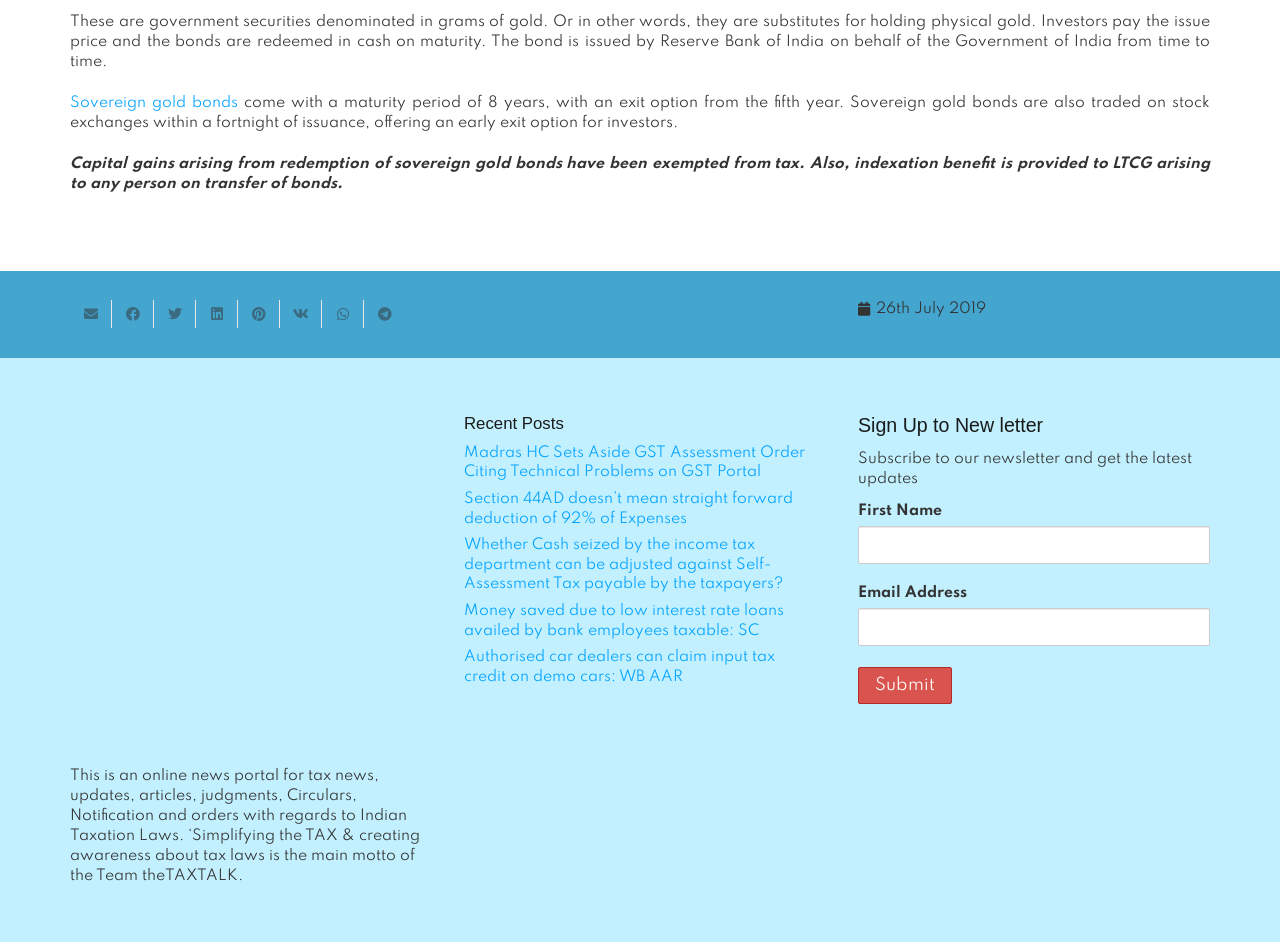What is the maturity period of sovereign gold bonds?
Analyze the image and provide a thorough answer to the question.

According to the text, sovereign gold bonds come with a maturity period of 8 years, with an exit option from the fifth year.